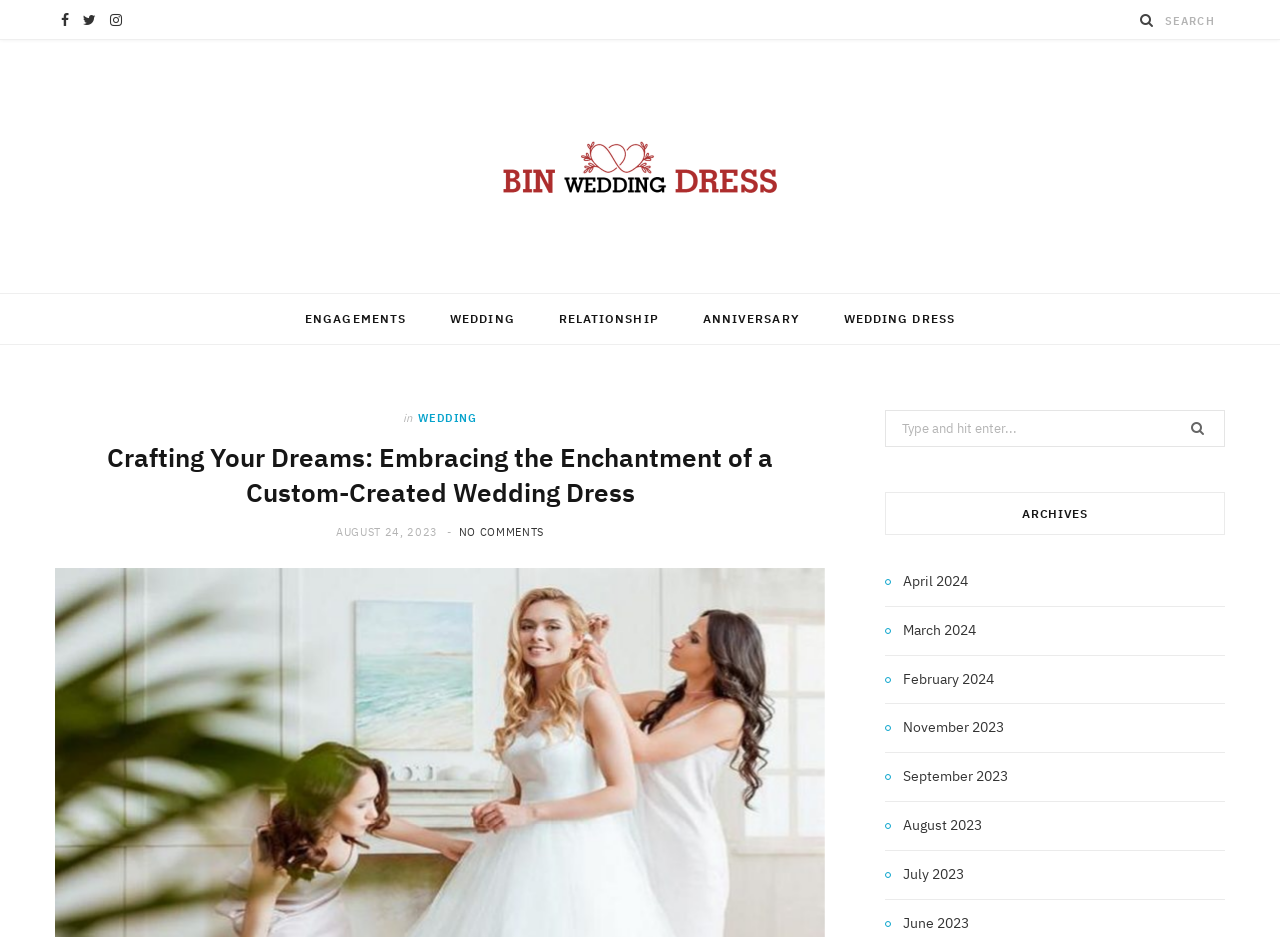Determine the bounding box coordinates for the area you should click to complete the following instruction: "Filter by August 2023 archives".

[0.691, 0.869, 0.767, 0.894]